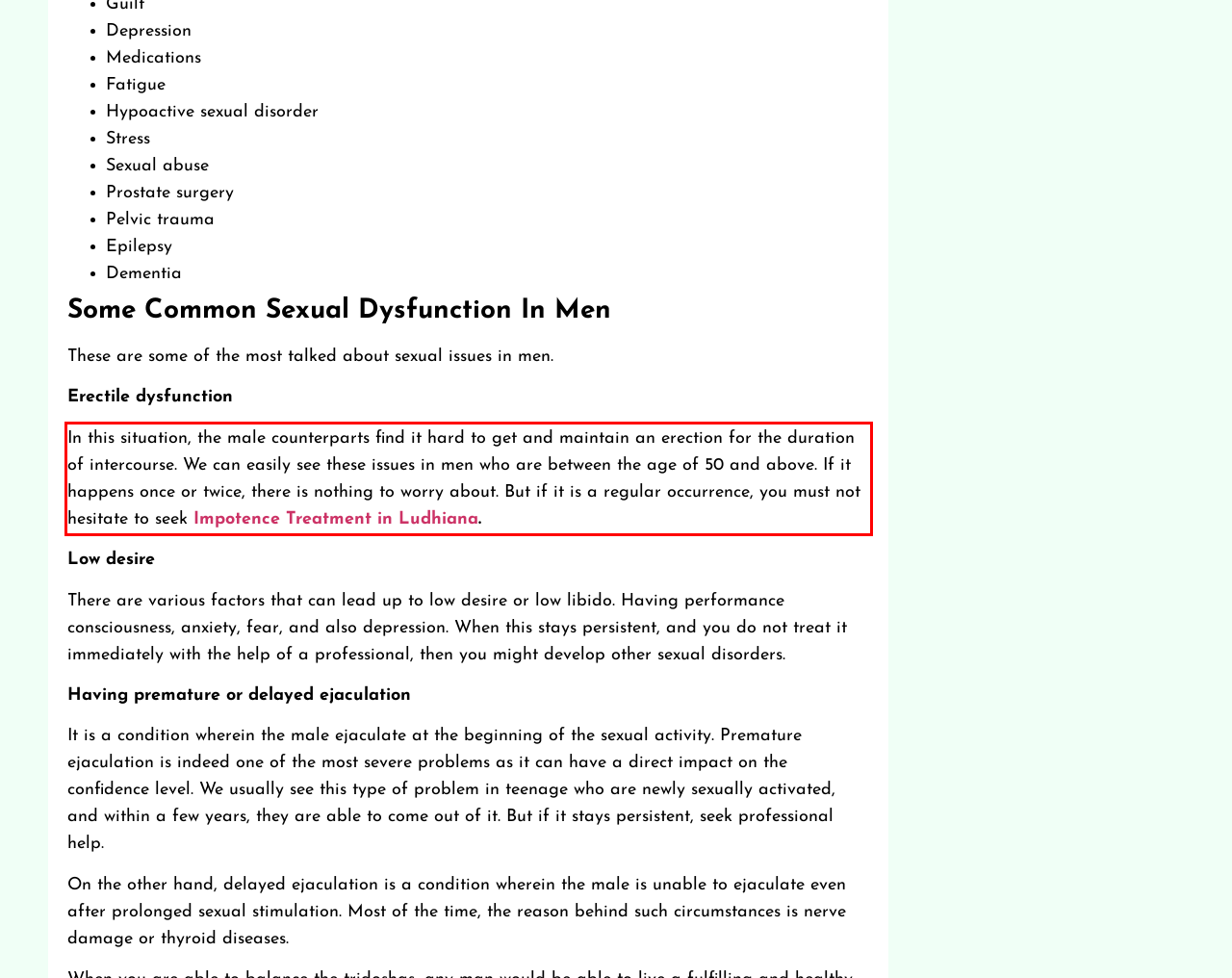You have a screenshot of a webpage, and there is a red bounding box around a UI element. Utilize OCR to extract the text within this red bounding box.

In this situation, the male counterparts find it hard to get and maintain an erection for the duration of intercourse. We can easily see these issues in men who are between the age of 50 and above. If it happens once or twice, there is nothing to worry about. But if it is a regular occurrence, you must not hesitate to seek Impotence Treatment in Ludhiana.